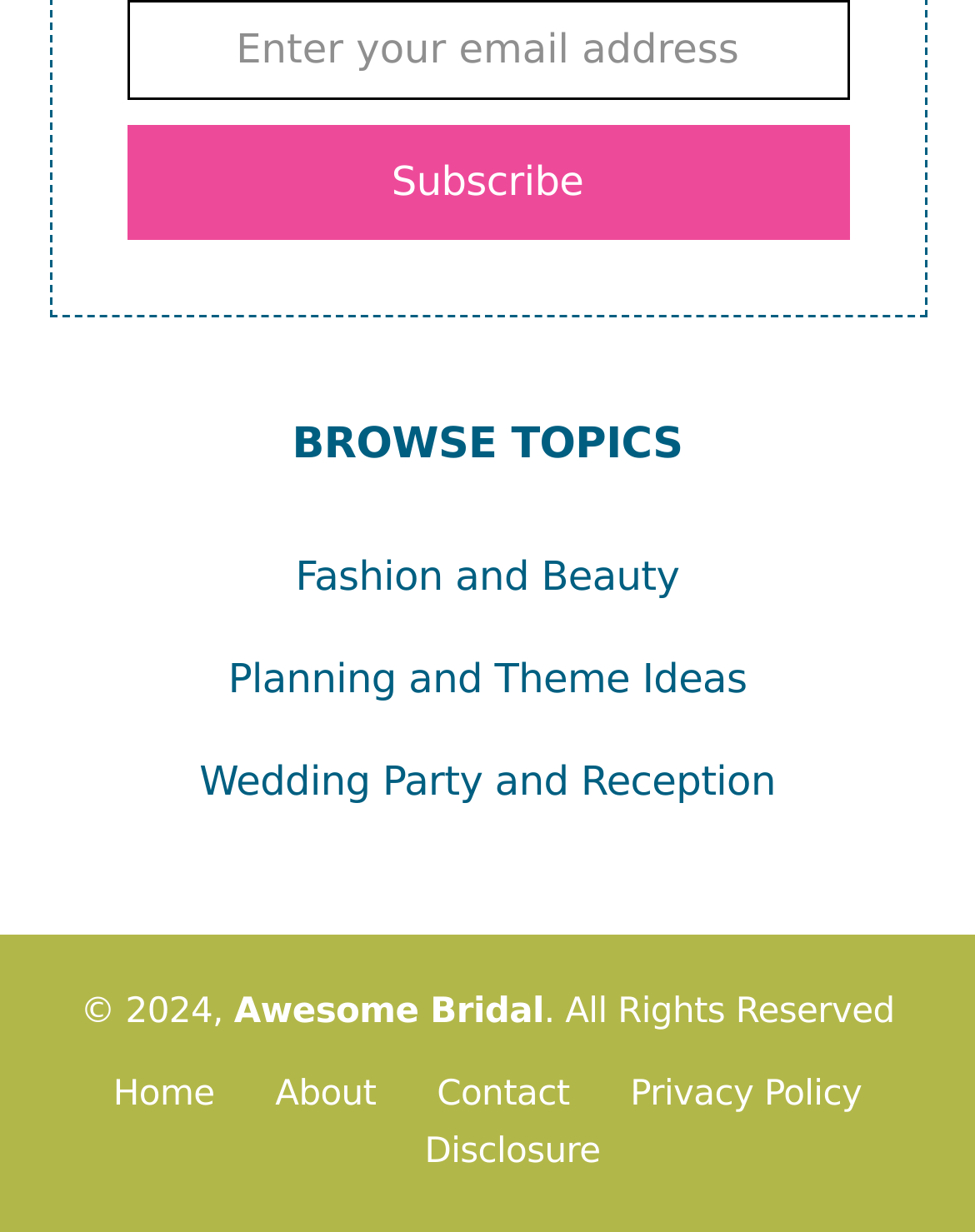Determine the bounding box coordinates of the clickable region to carry out the instruction: "Visit the Home page".

[0.116, 0.872, 0.22, 0.905]